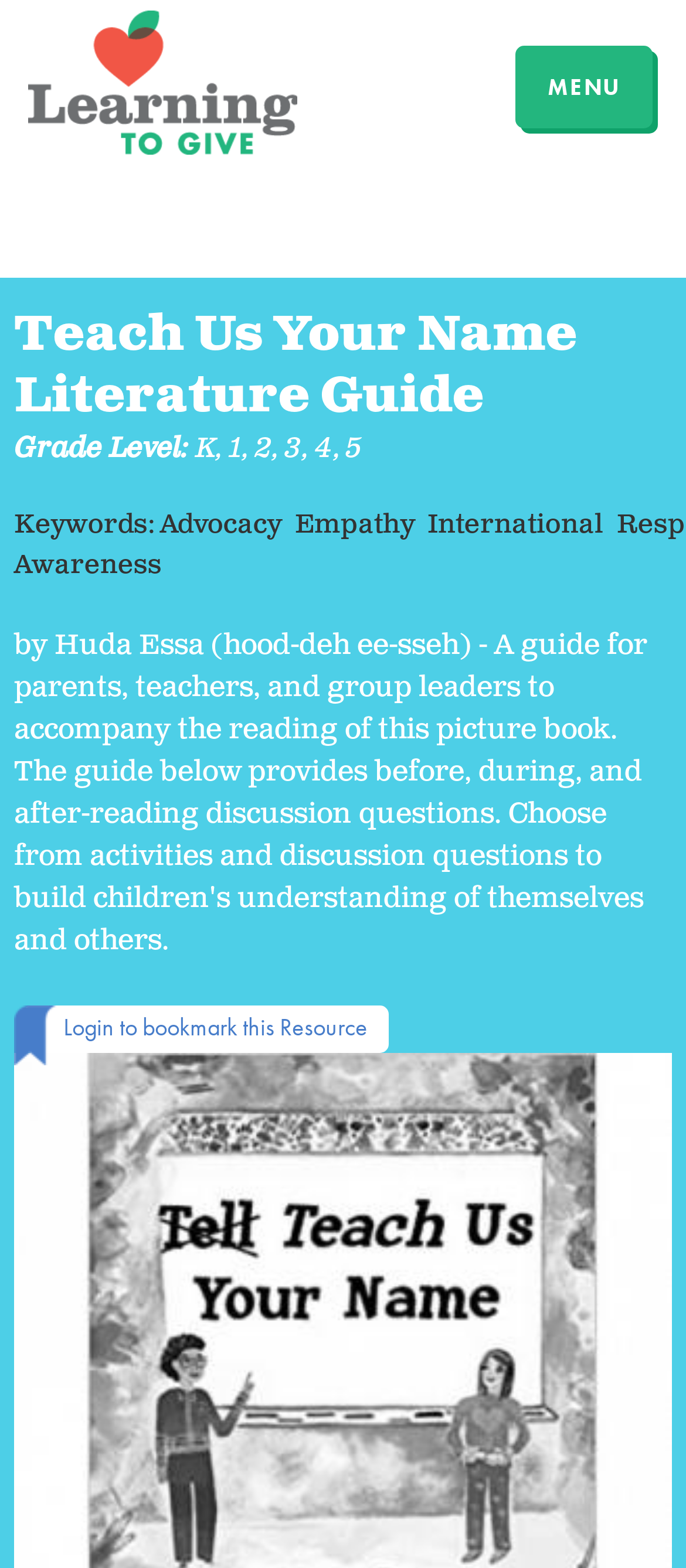Locate the coordinates of the bounding box for the clickable region that fulfills this instruction: "Click the MENU link".

[0.752, 0.029, 0.95, 0.082]